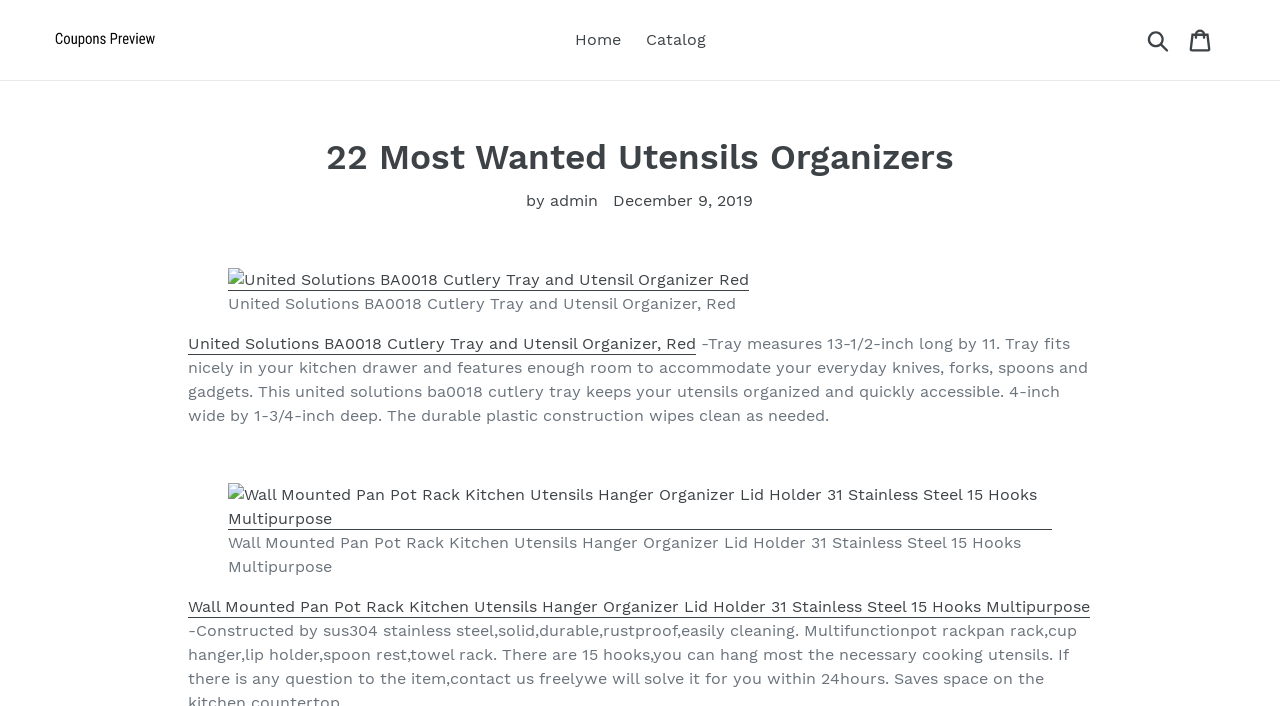Determine the bounding box coordinates of the clickable element necessary to fulfill the instruction: "View the 'Cart'". Provide the coordinates as four float numbers within the 0 to 1 range, i.e., [left, top, right, bottom].

[0.92, 0.025, 0.957, 0.088]